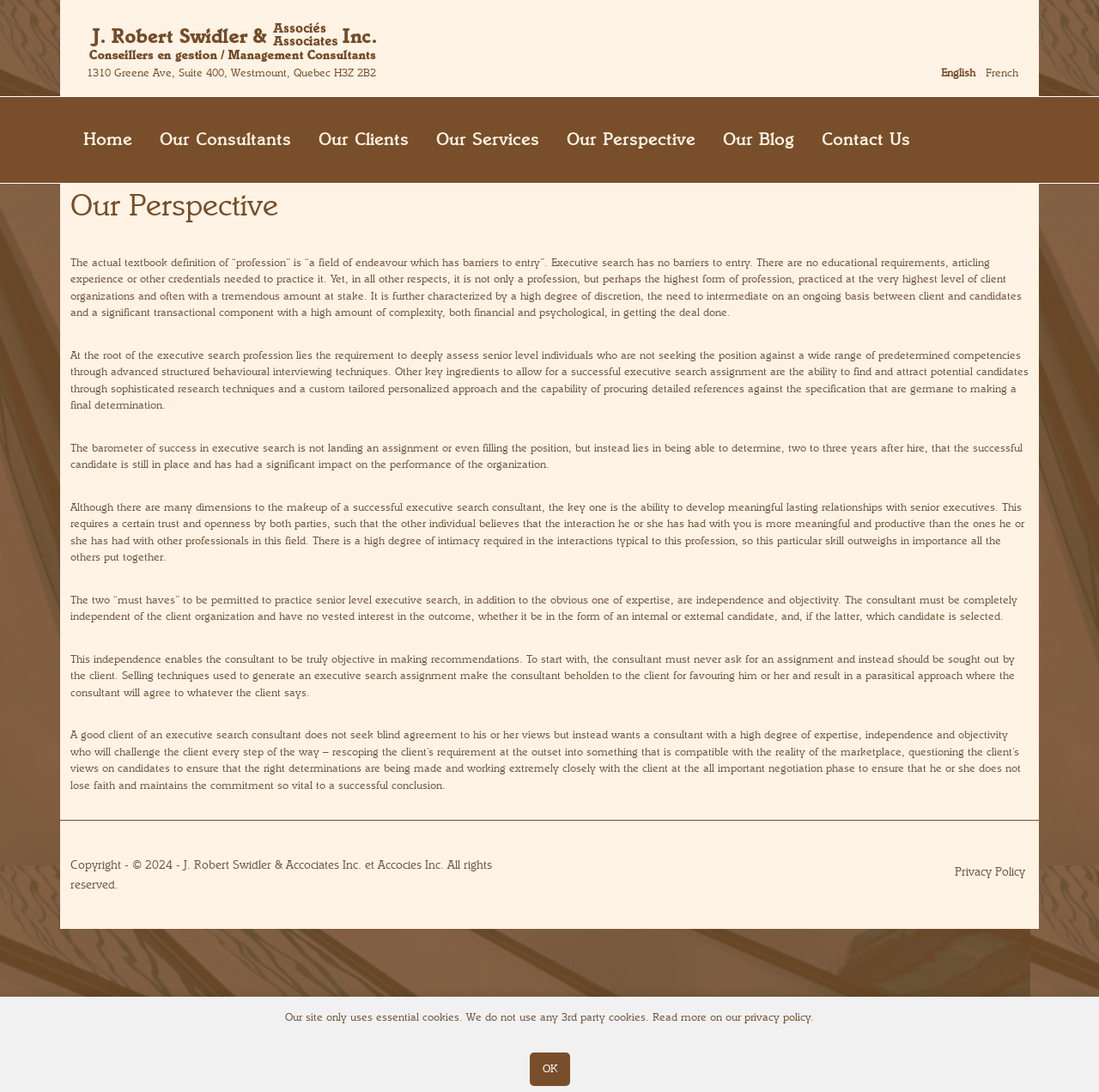Find and specify the bounding box coordinates that correspond to the clickable region for the instruction: "Click the Home link".

[0.064, 0.088, 0.132, 0.167]